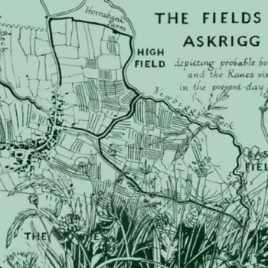Reply to the question with a brief word or phrase: What type of illustrations are at the bottom of the map?

Botanical